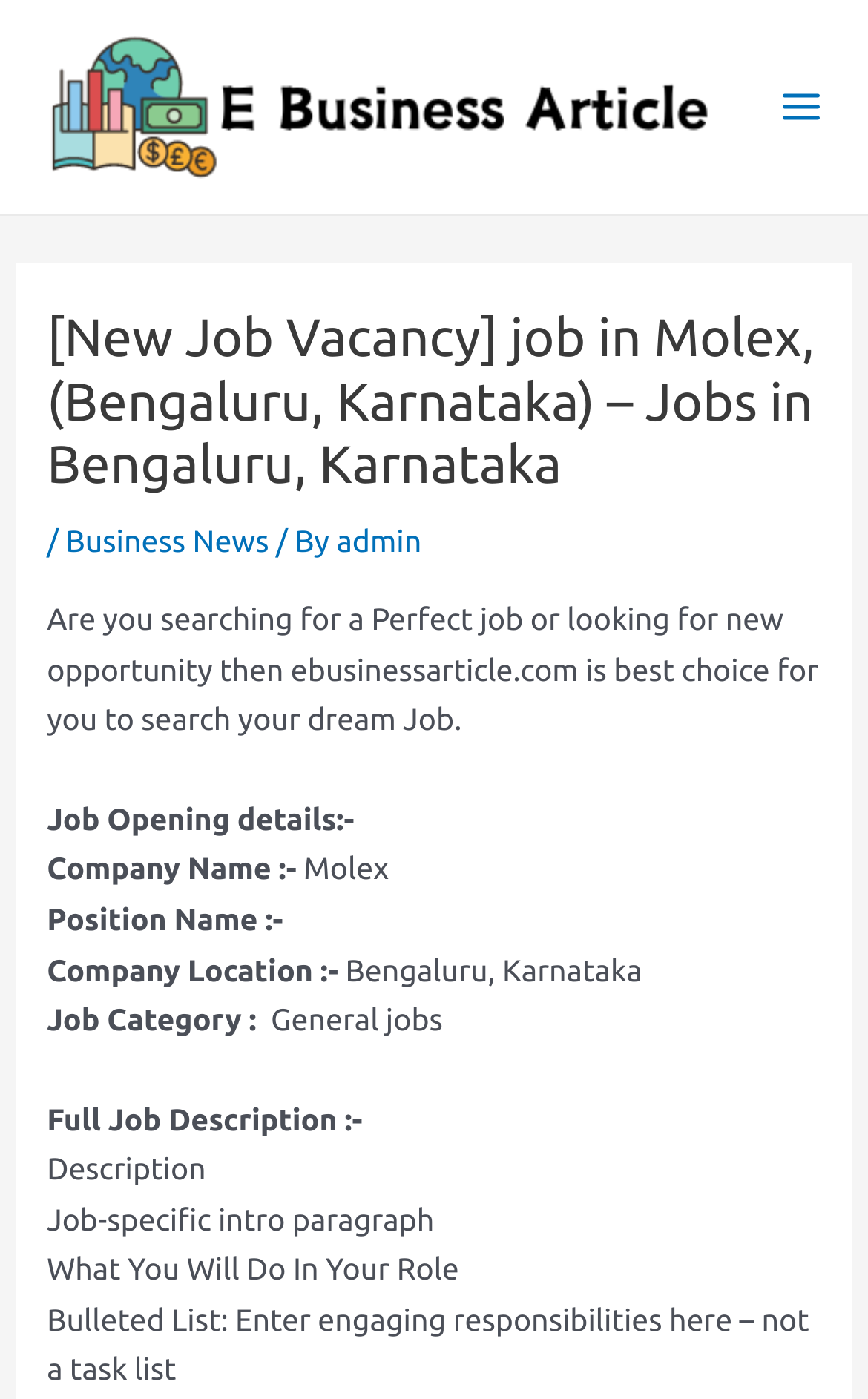Please use the details from the image to answer the following question comprehensively:
What is the purpose of the ebusinessarticle.com website?

I found the purpose of the website by reading the introductory text, which states 'Are you searching for a Perfect job or looking for new opportunity then ebusinessarticle.com is best choice for you to search your dream Job.' This suggests that the website is intended for job searching.